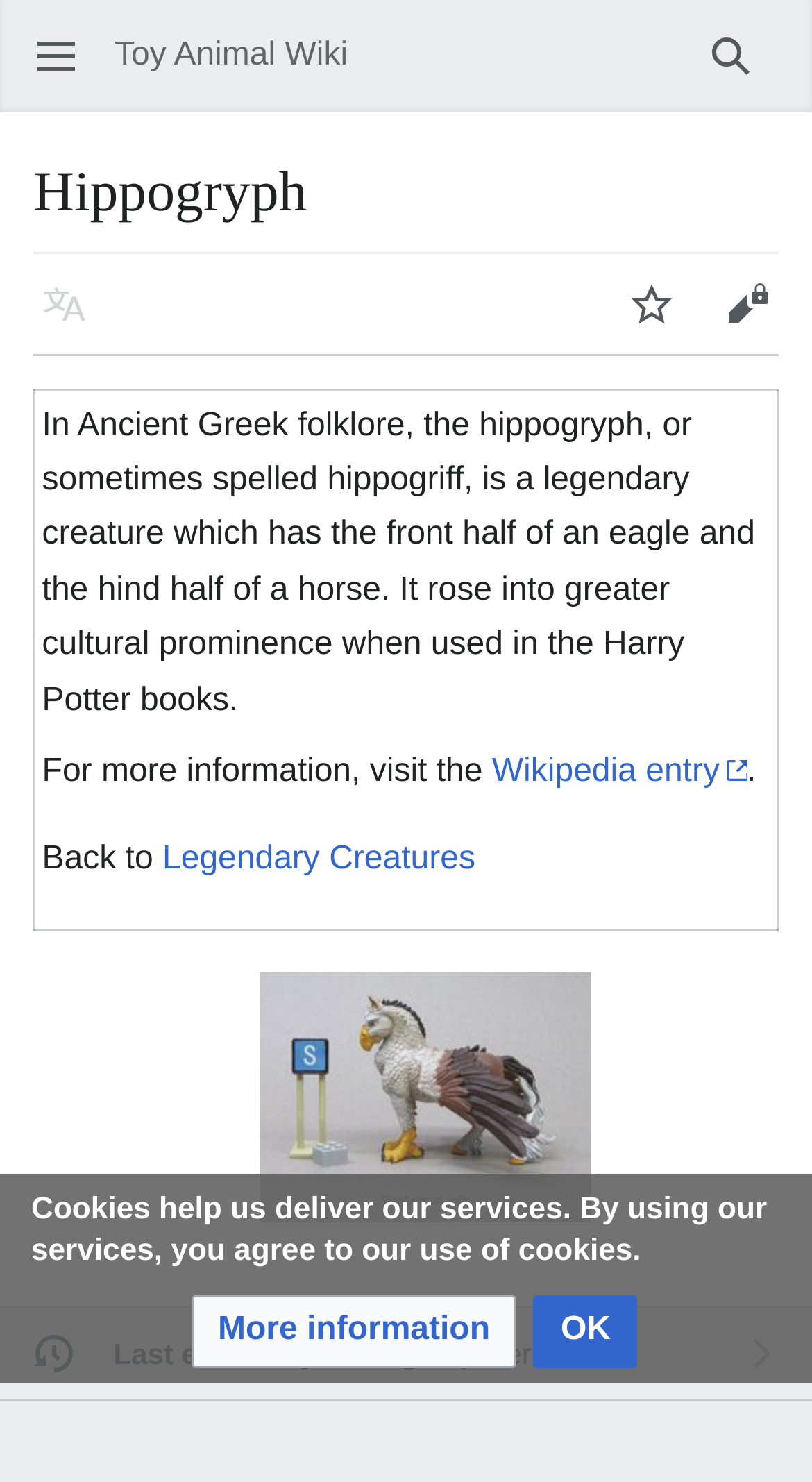Locate the bounding box coordinates of the area that needs to be clicked to fulfill the following instruction: "View Safari 803329 Hippogryph". The coordinates should be in the format of four float numbers between 0 and 1, namely [left, top, right, bottom].

[0.092, 0.656, 0.954, 0.825]